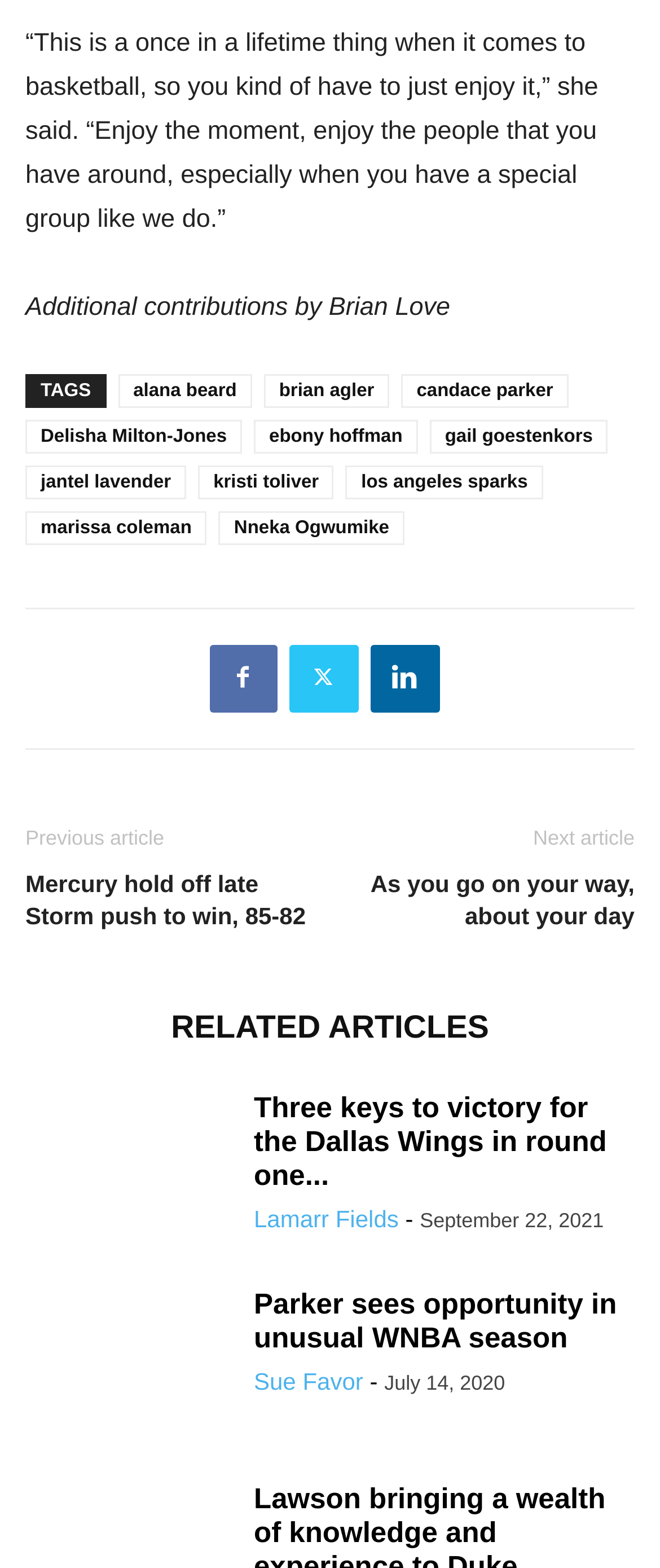Given the description DC cooling fans, predict the bounding box coordinates of the UI element. Ensure the coordinates are in the format (top-left x, top-left y, bottom-right x, bottom-right y) and all values are between 0 and 1.

None